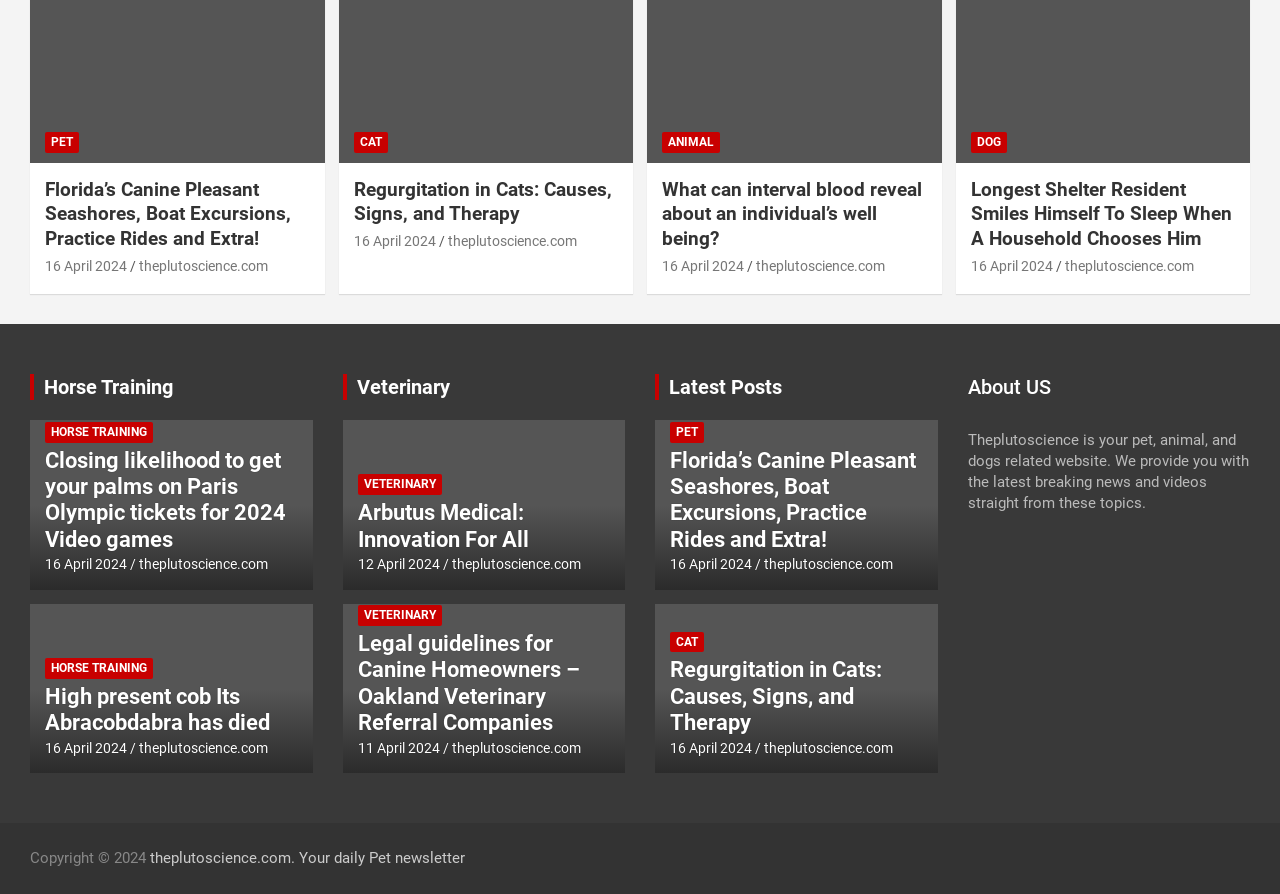Find the bounding box coordinates of the clickable area that will achieve the following instruction: "Check out Latest Posts".

[0.512, 0.419, 0.732, 0.448]